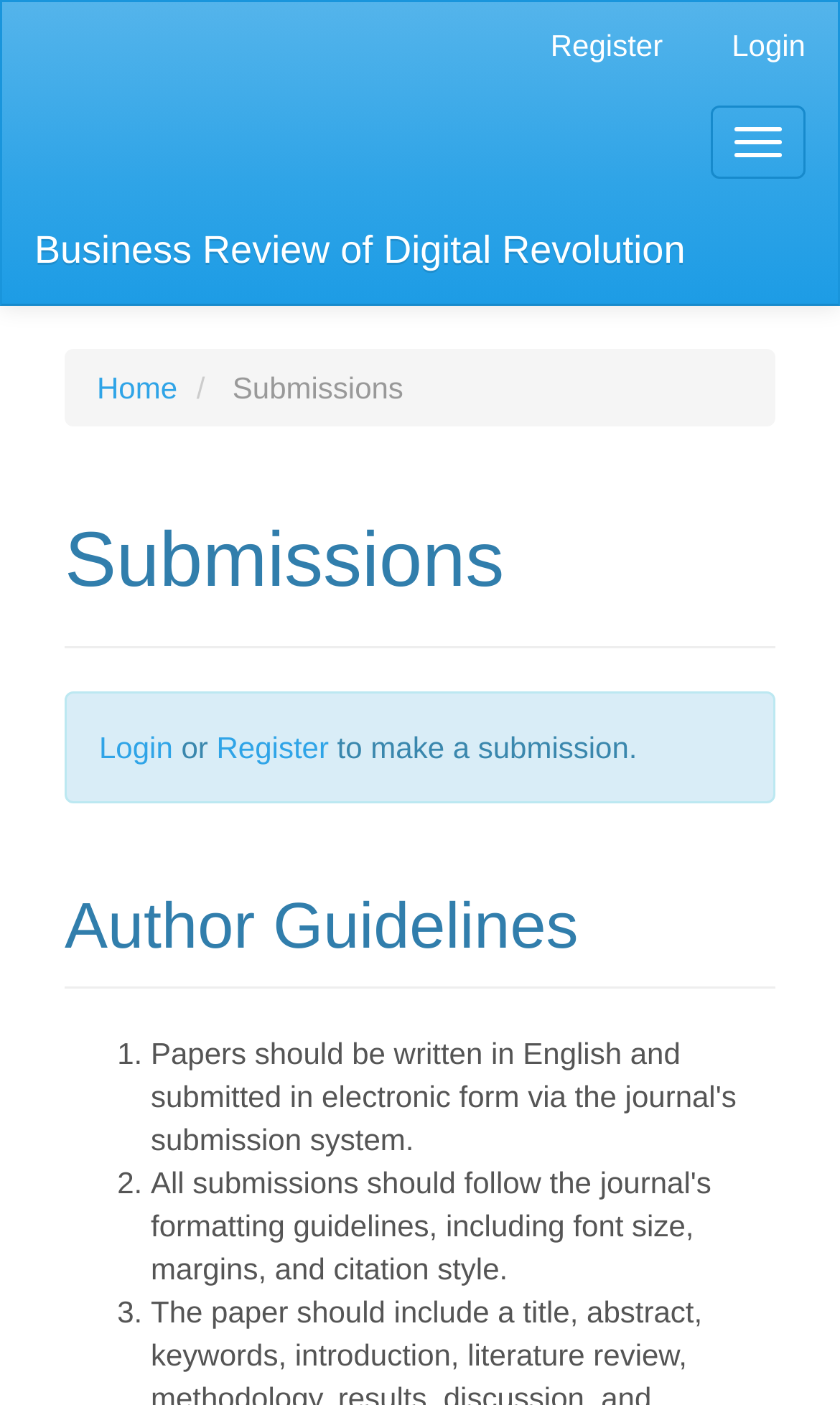What is the topic of the 'Author Guidelines' section?
From the details in the image, answer the question comprehensively.

The 'Author Guidelines' section is a separate section on the webpage, and it contains a list of guidelines, numbered from 1 to 3. This suggests that the section is providing guidelines for authors who want to make a submission.